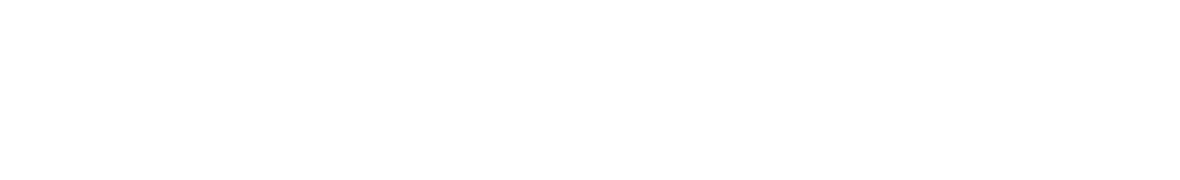Carefully observe the image and respond to the question with a detailed answer:
What is the price range of the ebooks?

The surrounding text emphasizes the accessibility and affordability of the ebooks, which are priced between $1.99 and $4.99, making them an attractive option for readers.